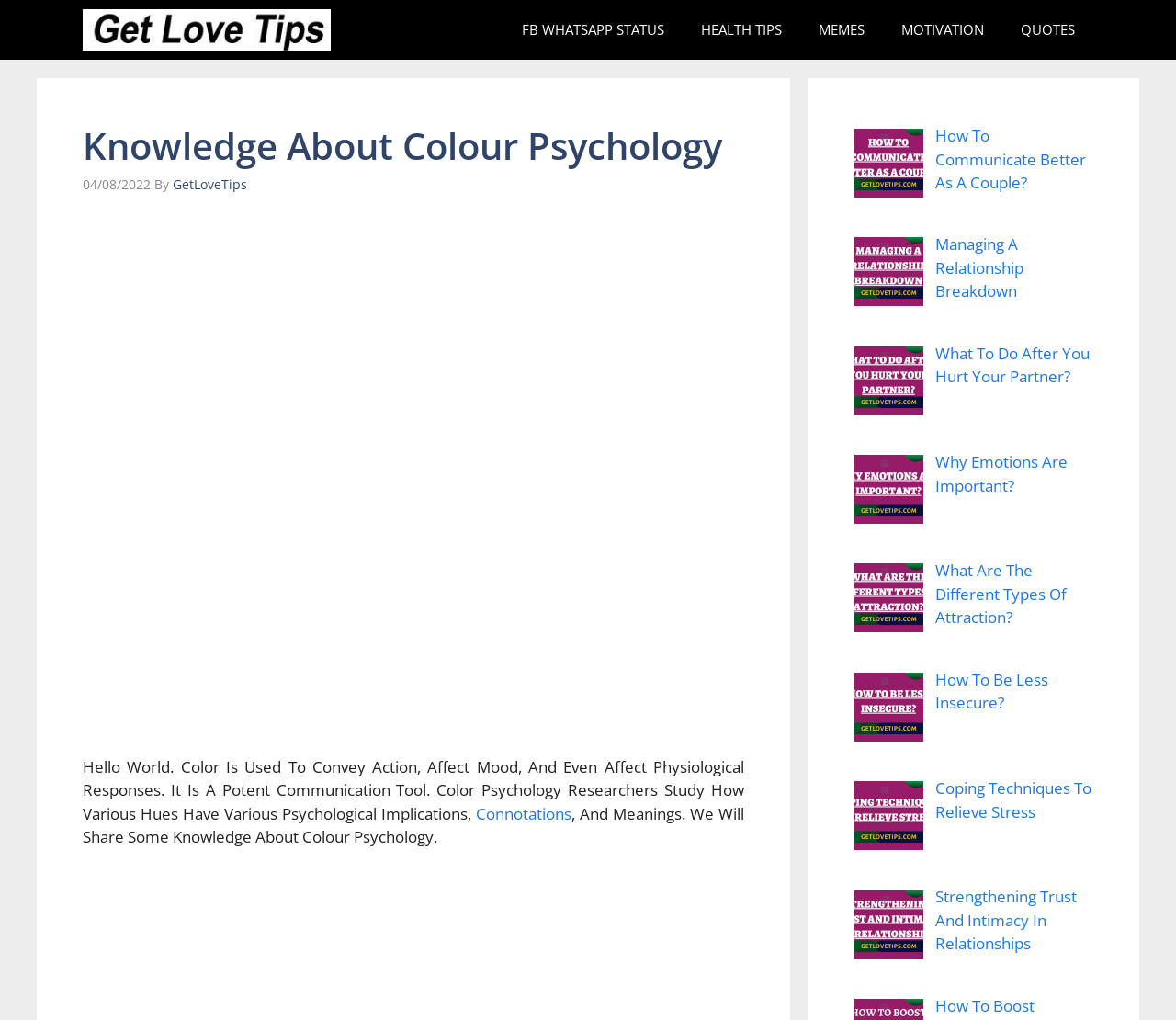What is the main topic of this webpage?
Use the information from the image to give a detailed answer to the question.

The main topic of this webpage is color psychology, which is evident from the header 'Knowledge About Colour Psychology' and the text 'Hello World. Color Is Used To Convey Action, Affect Mood, And Even Affect Physiological Responses. It Is A Potent Communication Tool. Color Psychology Researchers Study How Various Hues Have Various Psychological Implications,'.